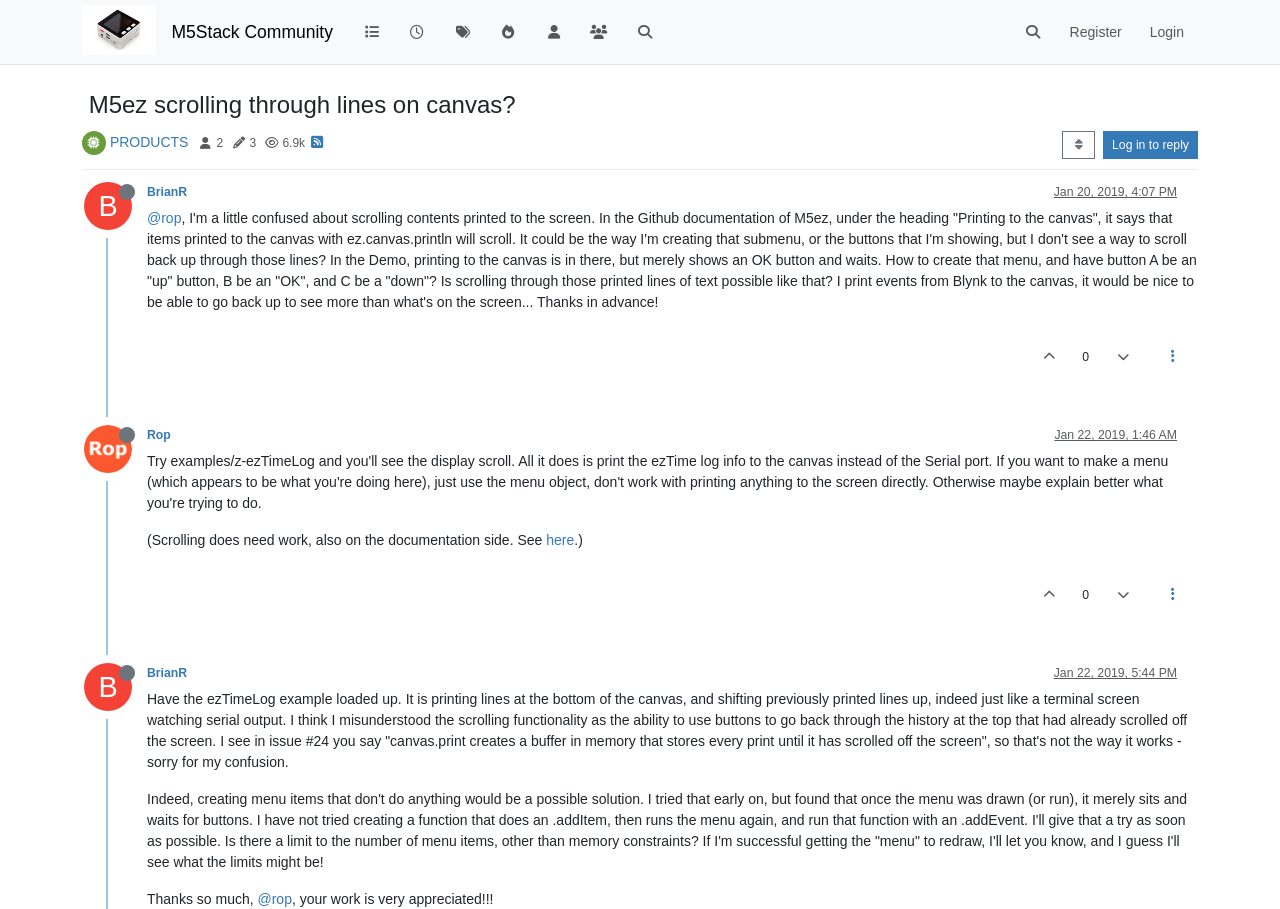What is the username of the person who started the discussion?
Your answer should be a single word or phrase derived from the screenshot.

BrianR